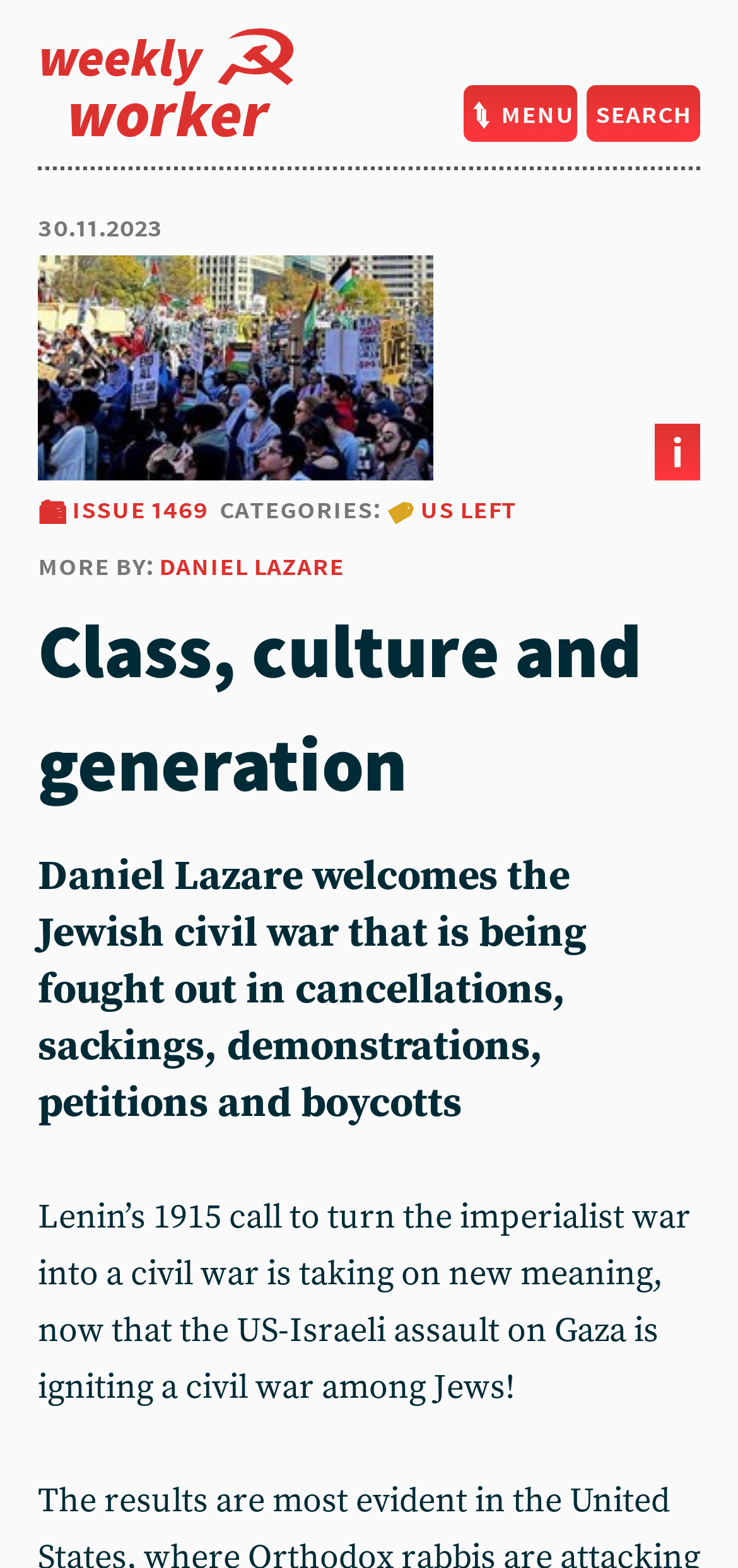From the screenshot, find the bounding box of the UI element matching this description: "i". Supply the bounding box coordinates in the form [left, top, right, bottom], each a float between 0 and 1.

[0.887, 0.27, 0.949, 0.306]